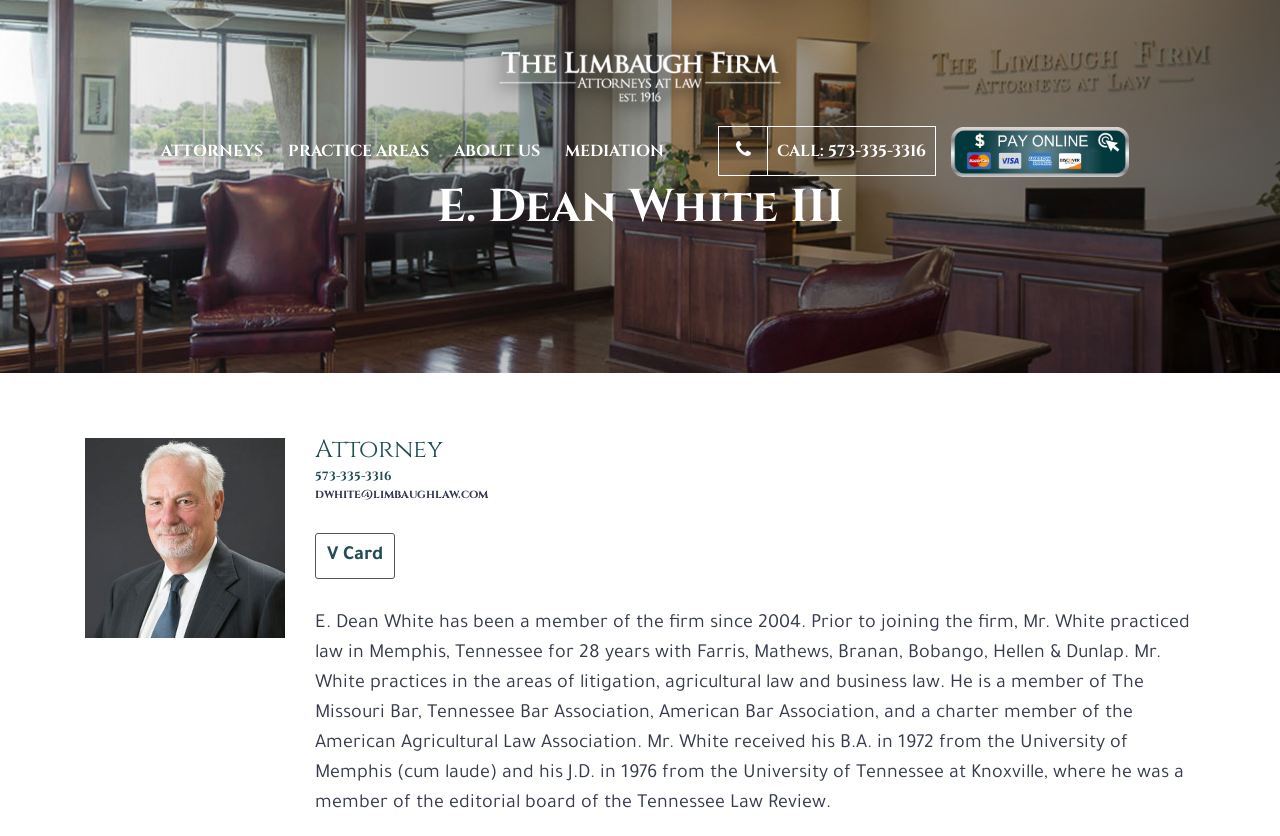Kindly provide the bounding box coordinates of the section you need to click on to fulfill the given instruction: "View V Card".

[0.255, 0.653, 0.299, 0.677]